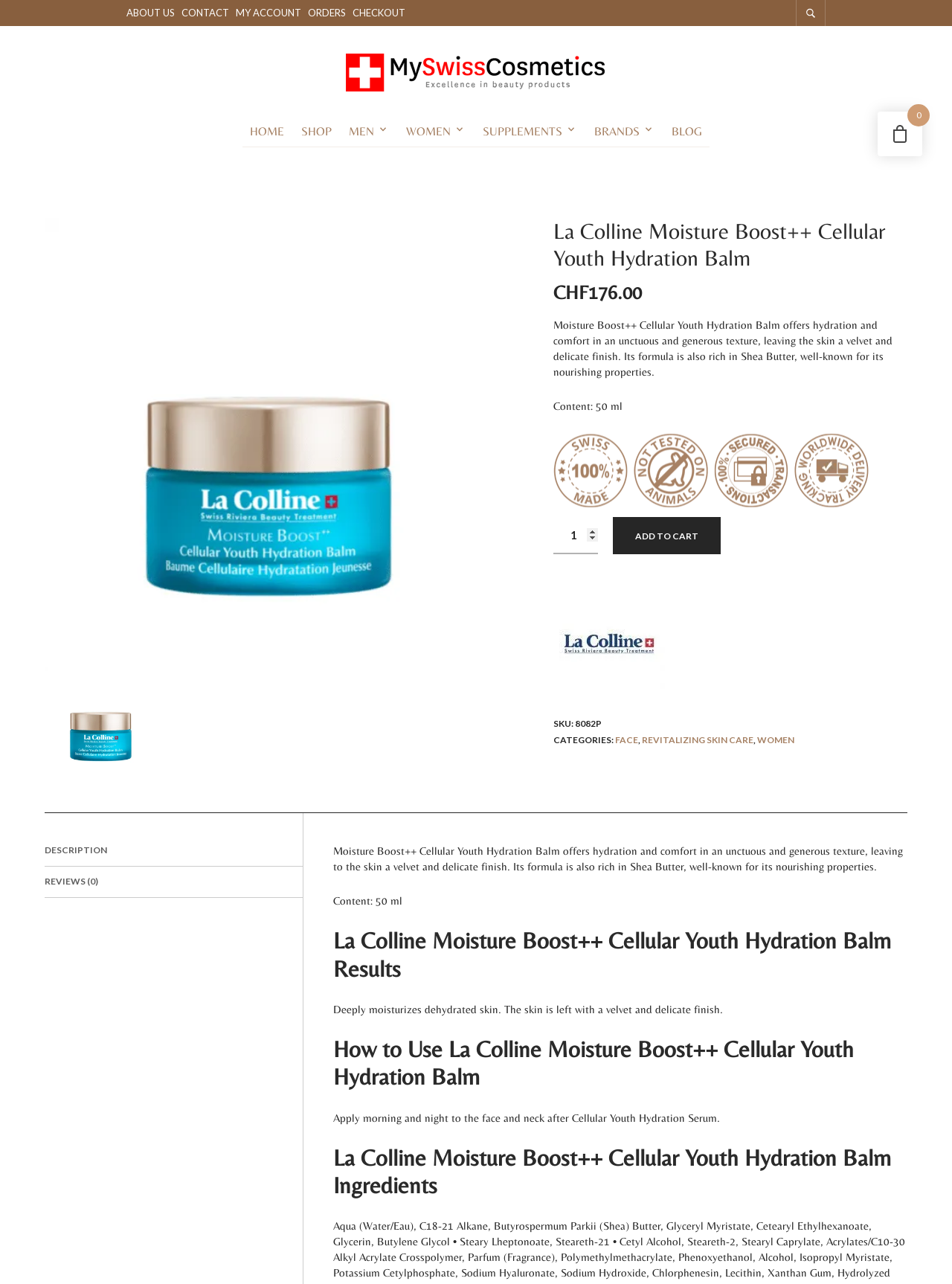Respond to the following query with just one word or a short phrase: 
What is the function of the button with the text 'ADD TO CART'?

Add product to cart